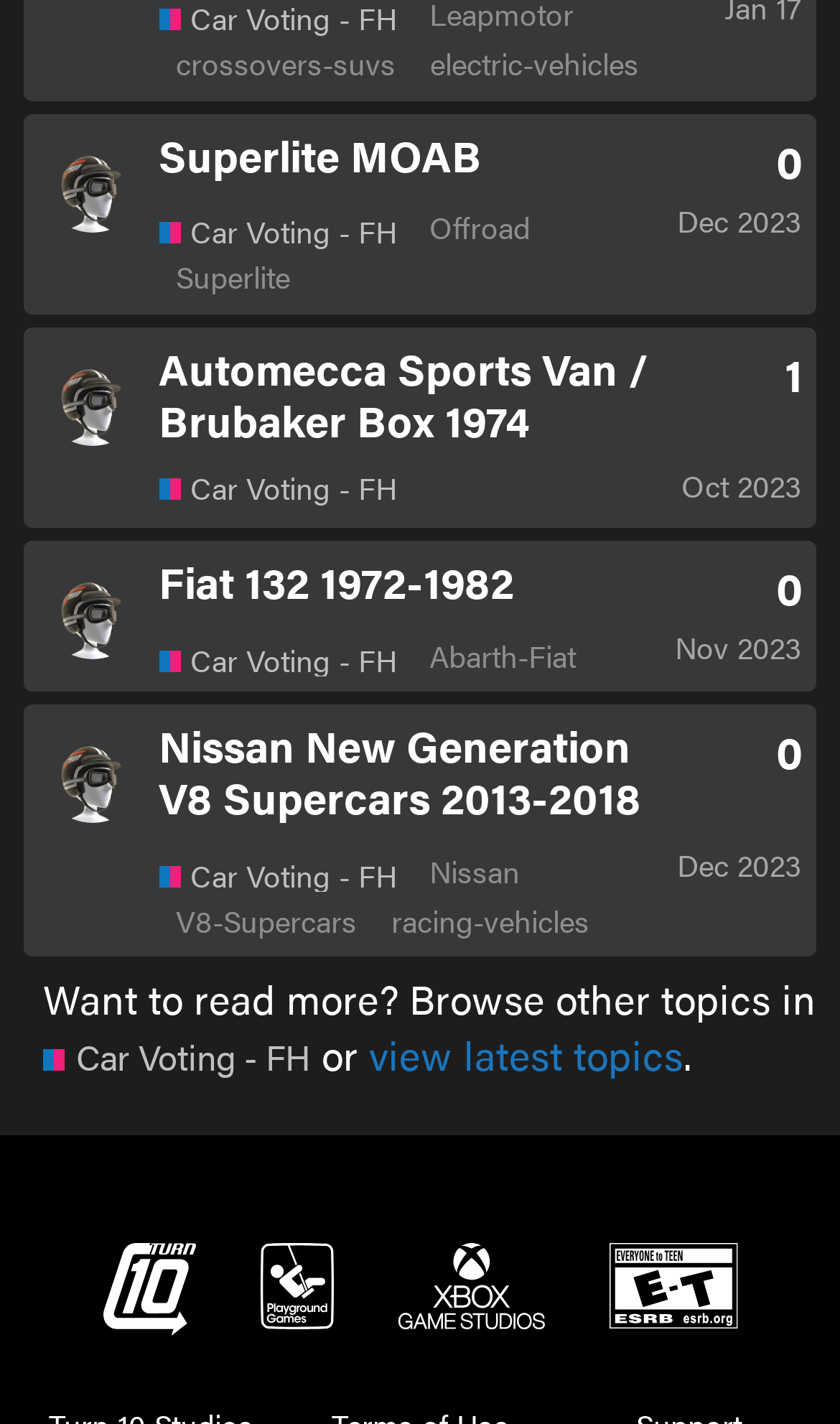Please answer the following query using a single word or phrase: 
What is the latest topic created?

Dec 5, 2023